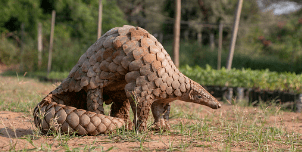What is the unique feature of pangolins' tongues?
Refer to the image and give a detailed response to the question.

According to the caption, pangolins are known for their long tongues that they use to extract insects from their nests, which is a remarkable feature of these creatures.